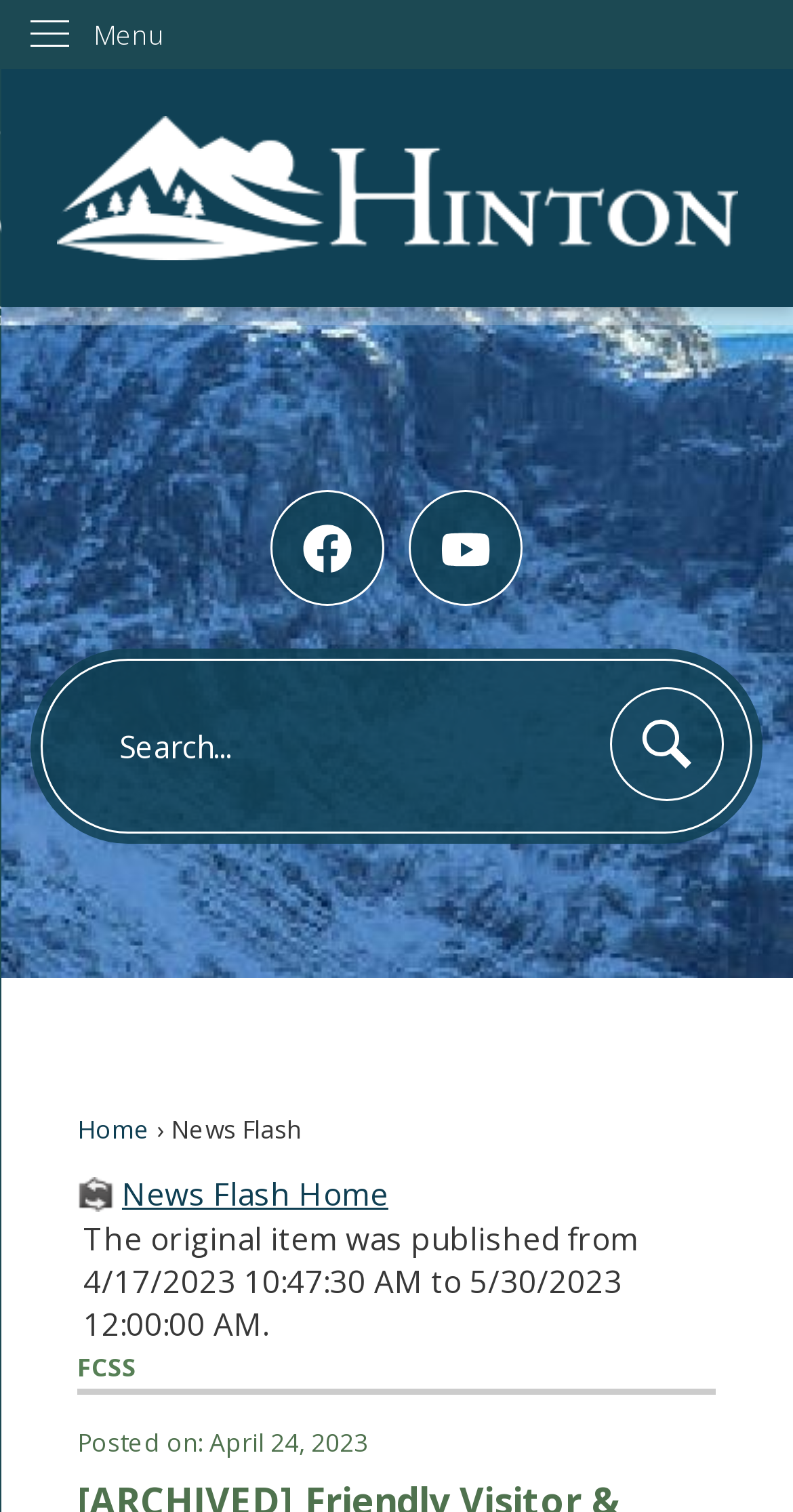What is the purpose of the textbox?
Please provide a single word or phrase as your answer based on the image.

Search